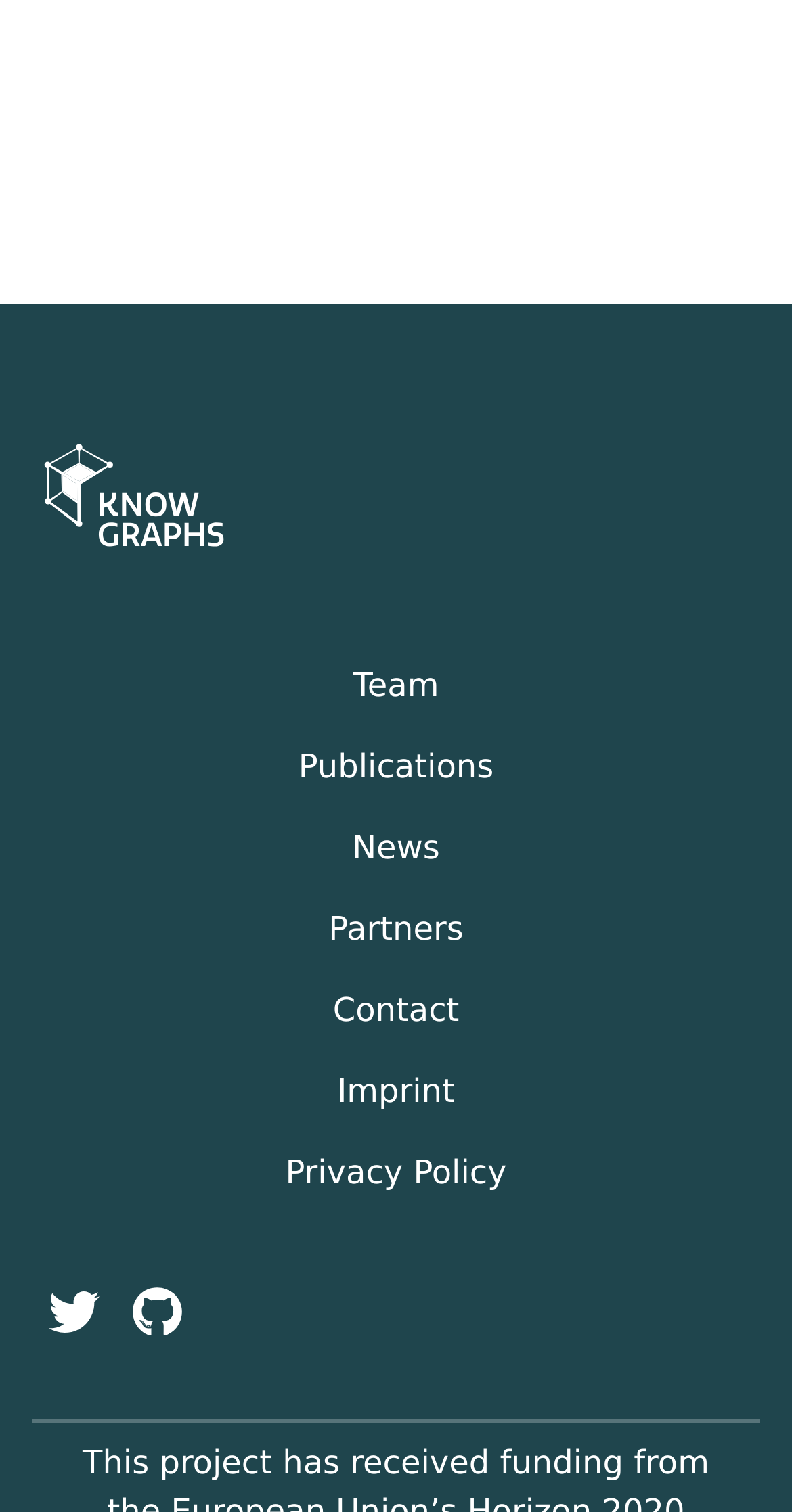Identify the bounding box coordinates of the section that should be clicked to achieve the task described: "Click on Team".

[0.425, 0.427, 0.575, 0.481]